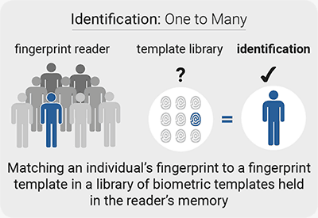What is represented by the silhouettes on the left side?
Please give a detailed and elaborate answer to the question based on the image.

The group of silhouettes on the left side of the graphic represents the vast number of templates stored in the fingerprint reader's memory, indicating that the system can store and compare a large number of individual fingerprints.